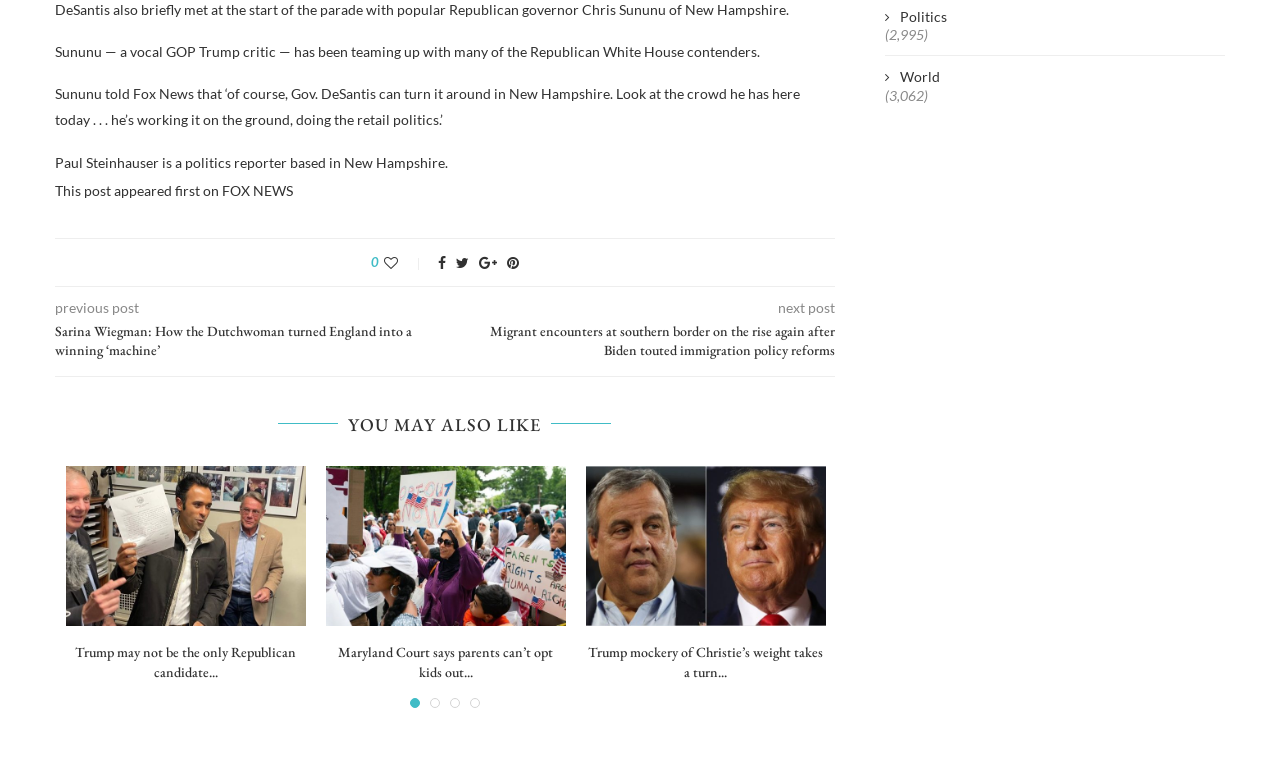Kindly provide the bounding box coordinates of the section you need to click on to fulfill the given instruction: "View the article about Sarina Wiegman".

[0.043, 0.415, 0.348, 0.466]